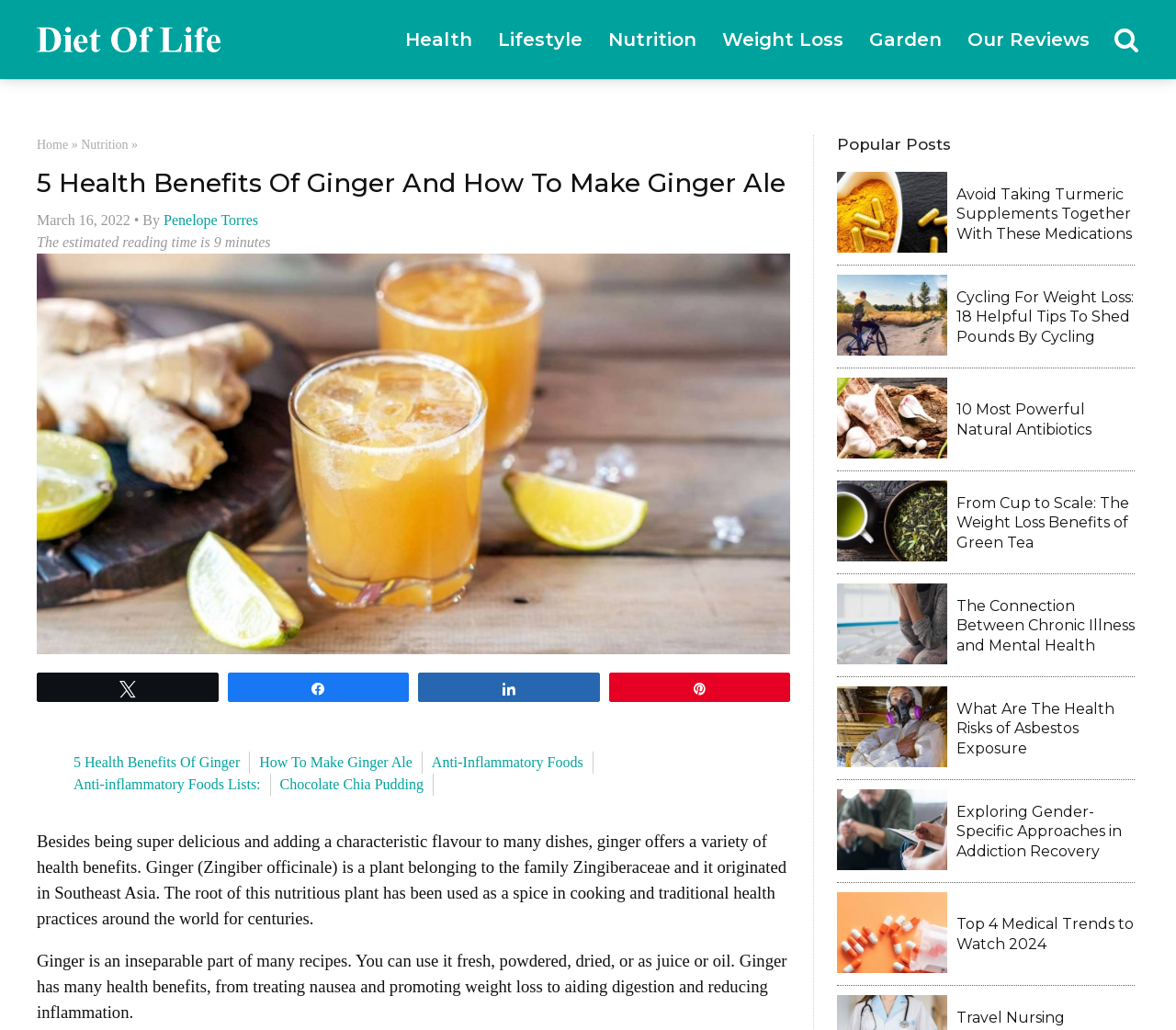Determine the bounding box coordinates of the clickable region to follow the instruction: "Search for something".

[0.948, 0.028, 0.968, 0.051]